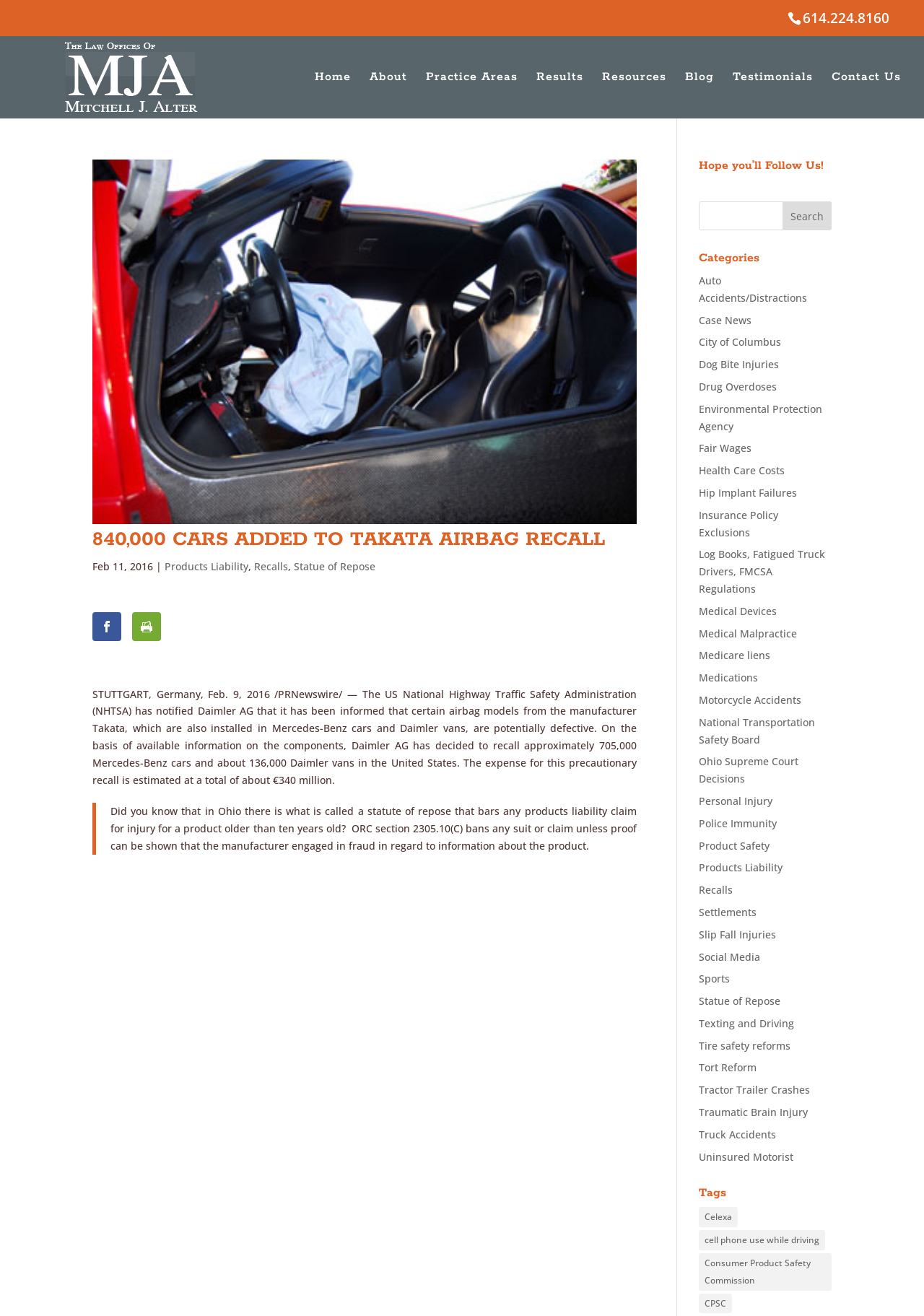What is the estimated expense for the precautionary recall?
Make sure to answer the question with a detailed and comprehensive explanation.

The estimated expense for the precautionary recall can be found in the article, which is €340 million.